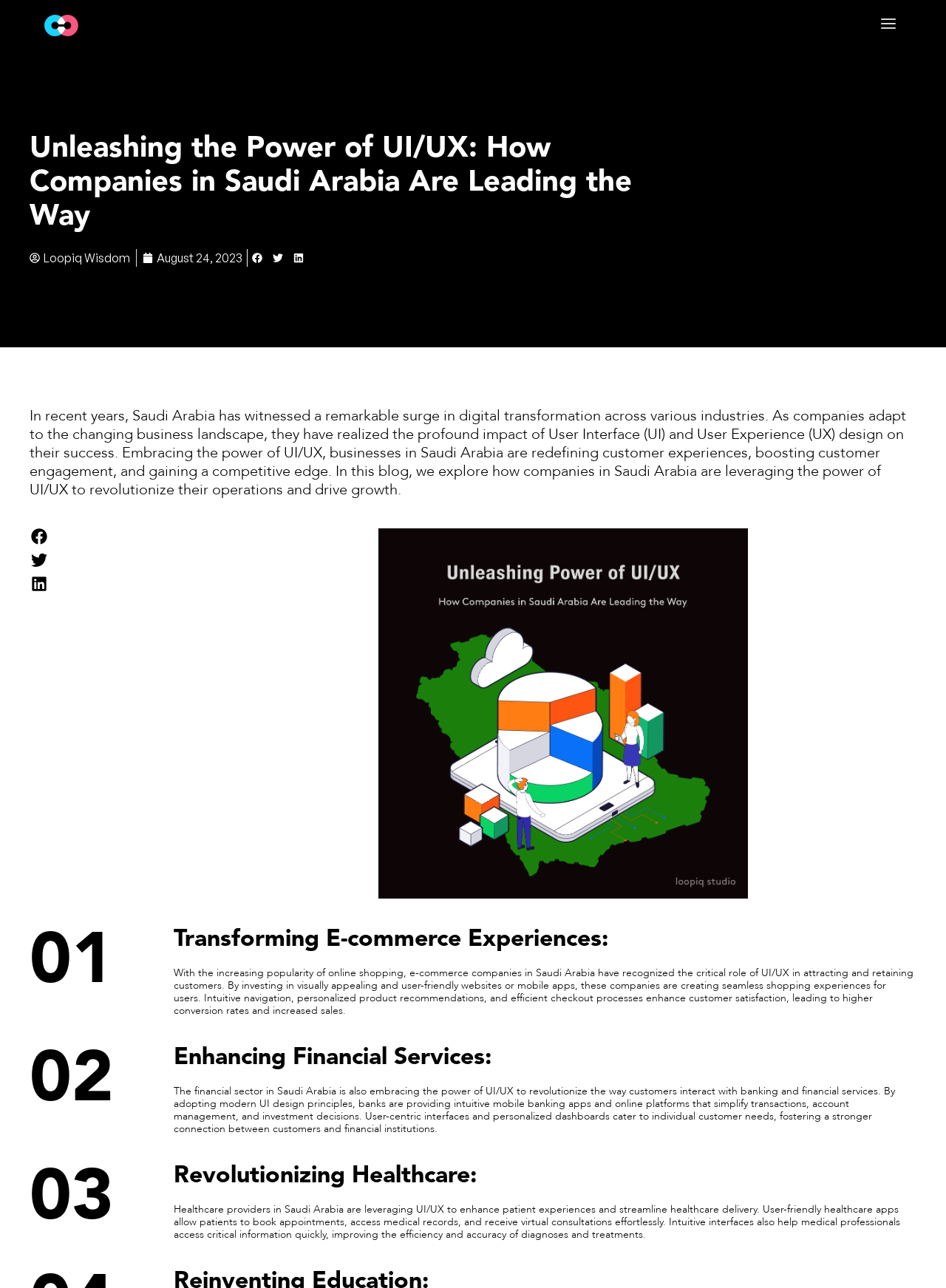Could you identify the text that serves as the heading for this webpage?

Unleashing the Power of UI/UX: How Companies in Saudi Arabia Are Leading the Way